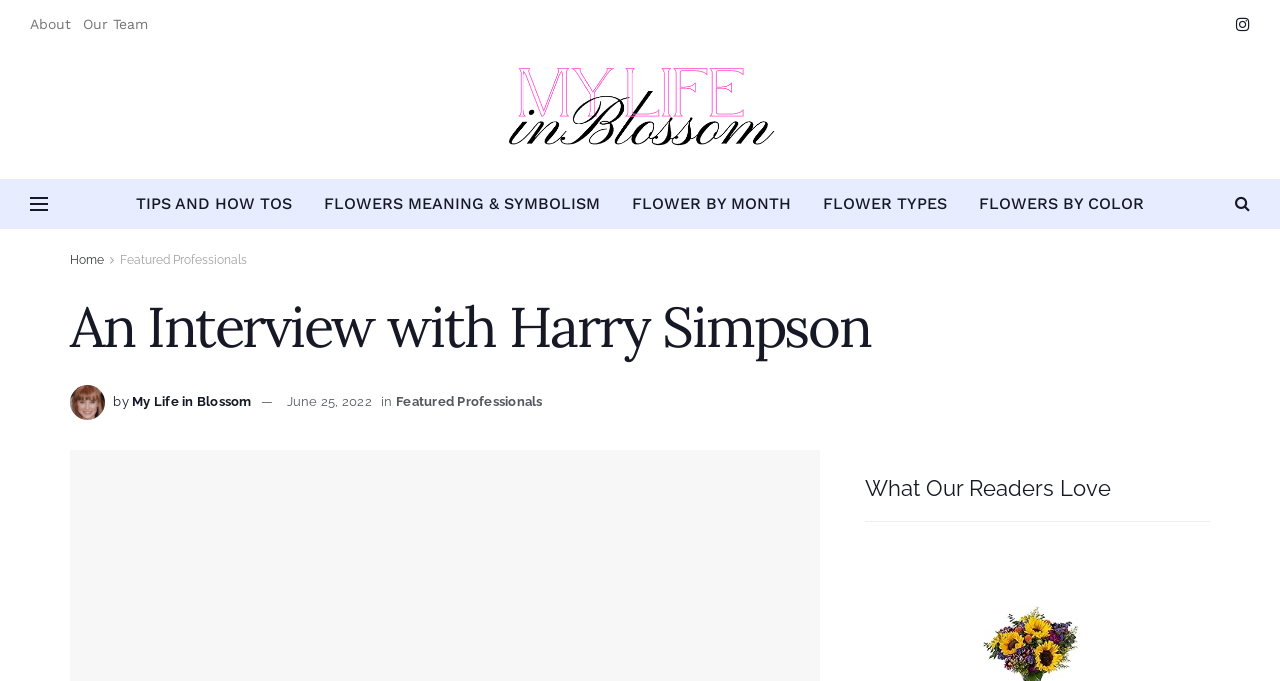Identify the bounding box coordinates of the clickable region necessary to fulfill the following instruction: "View the News page". The bounding box coordinates should be four float numbers between 0 and 1, i.e., [left, top, right, bottom].

None